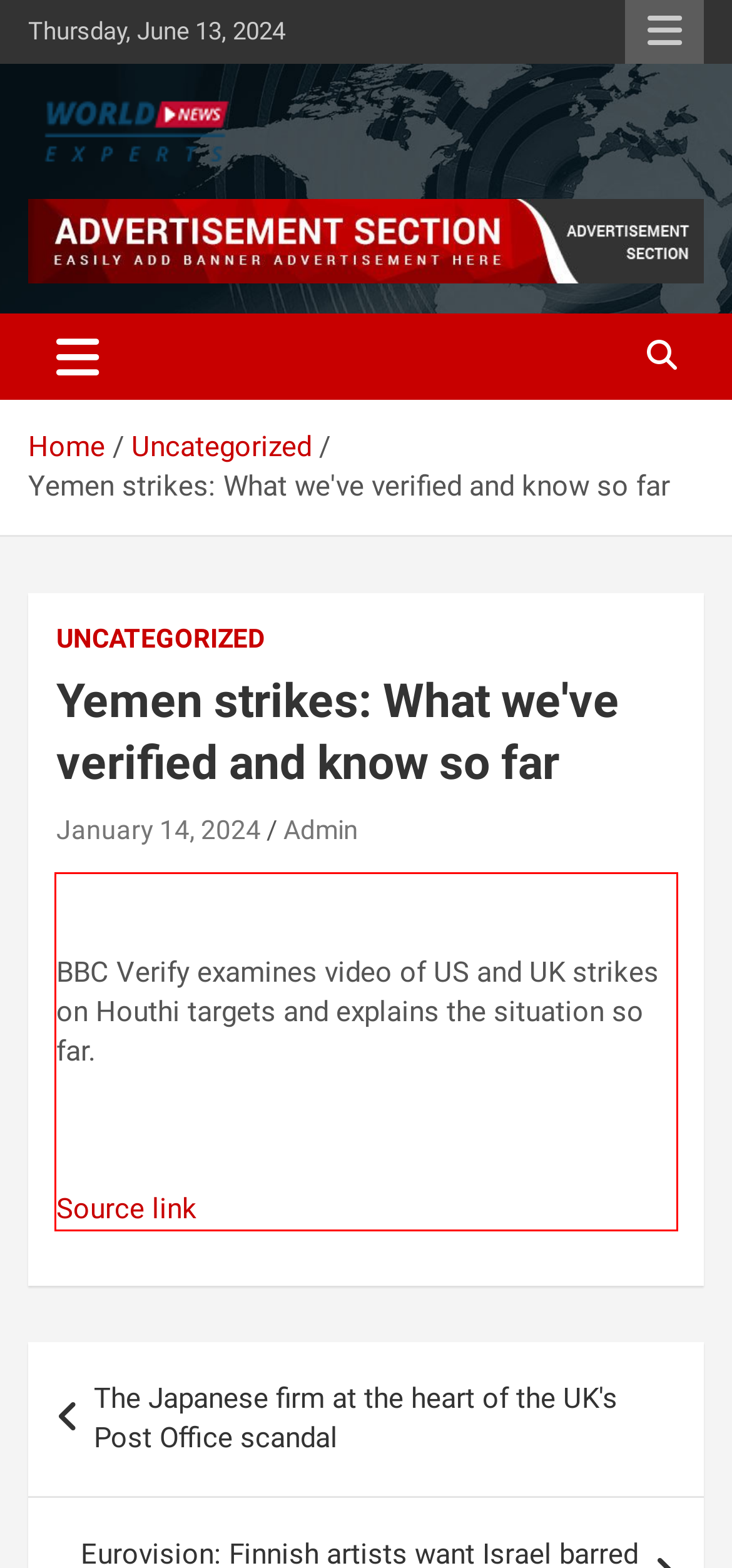Please look at the screenshot provided and find the red bounding box. Extract the text content contained within this bounding box.

BBC Verify examines video of US and UK strikes on Houthi targets and explains the situation so far. Source link